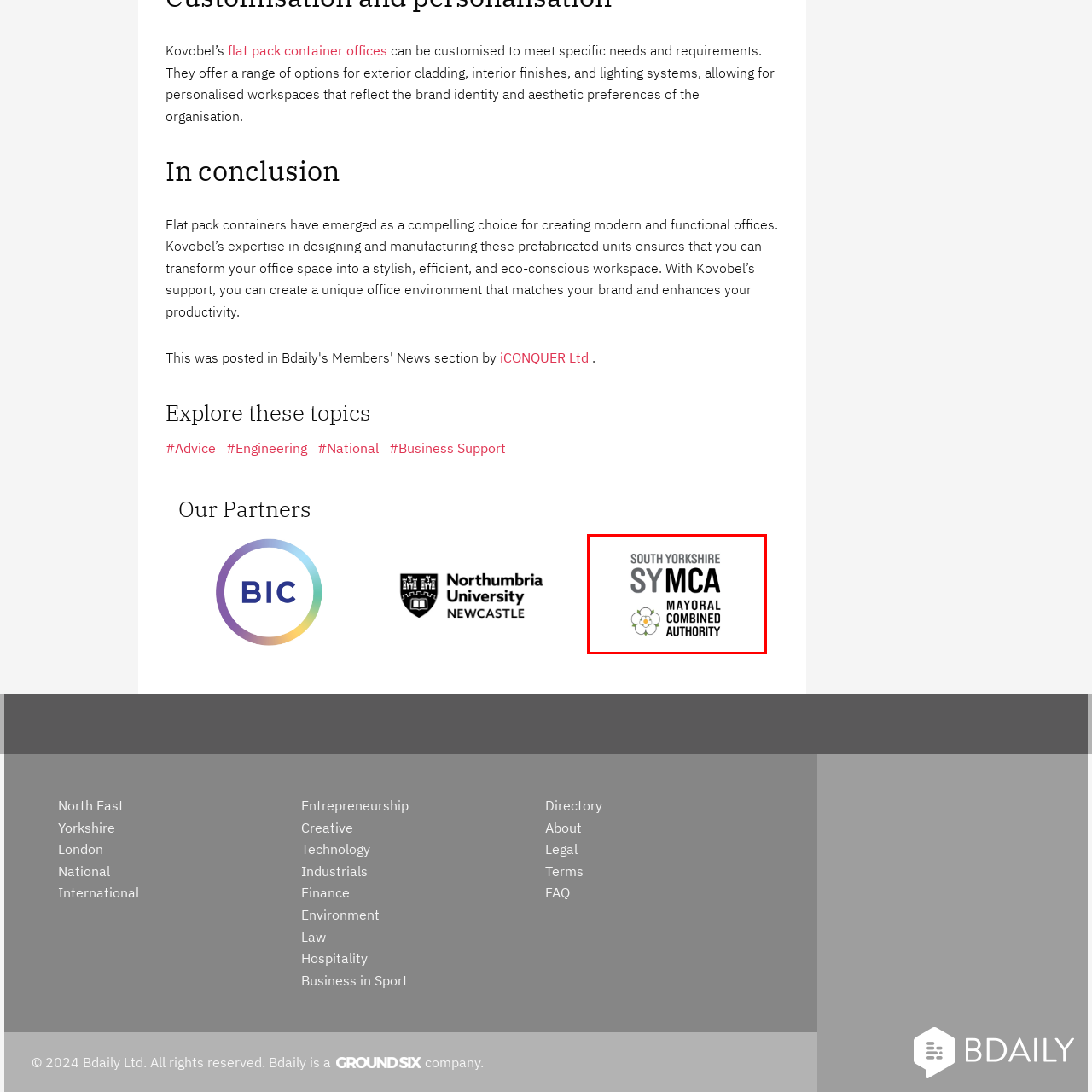Please look at the highlighted area within the red border and provide the answer to this question using just one word or phrase: 
What is the governance structure intended to facilitate?

Collaborative initiatives